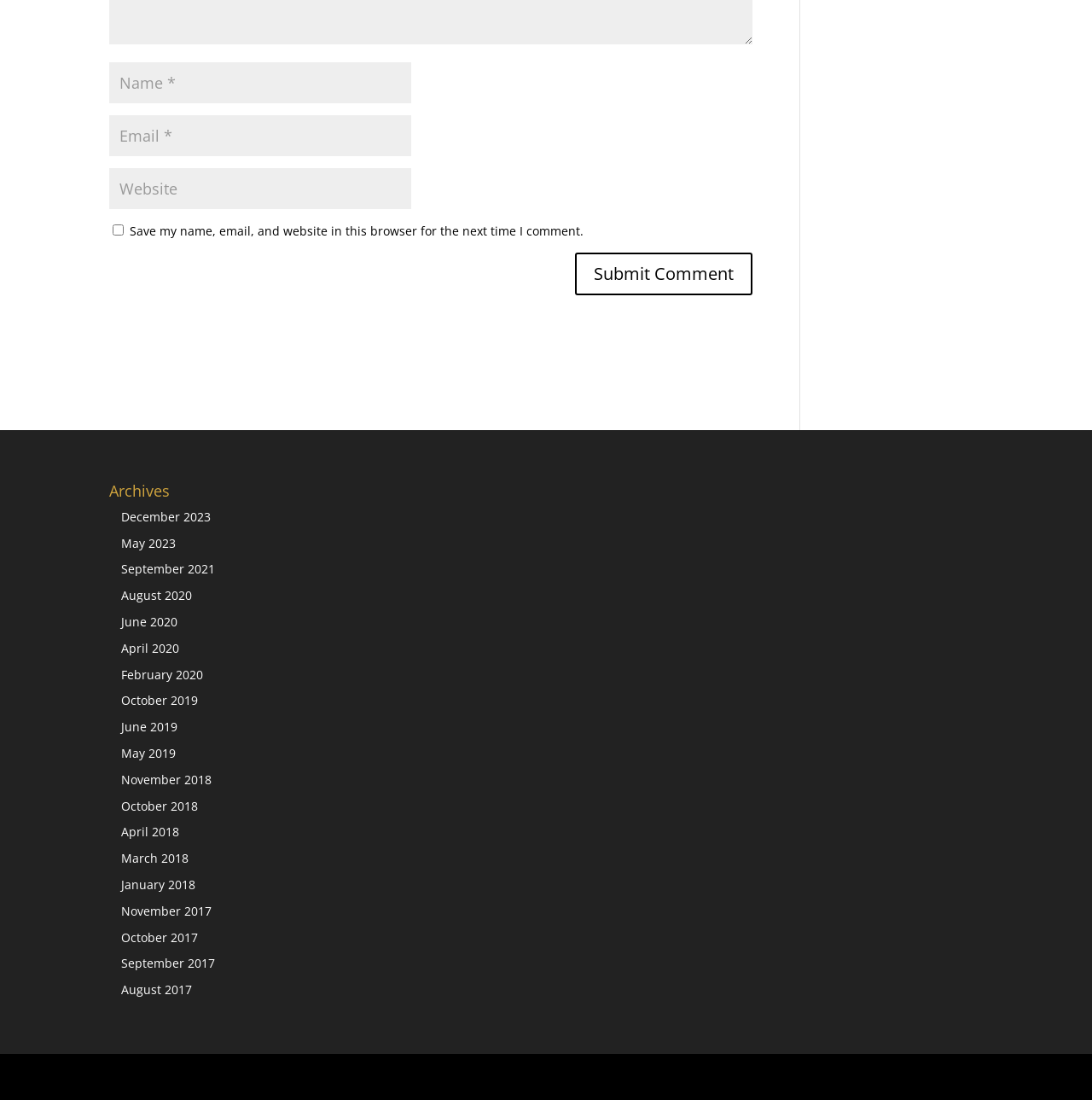How many textboxes are there? Based on the screenshot, please respond with a single word or phrase.

3